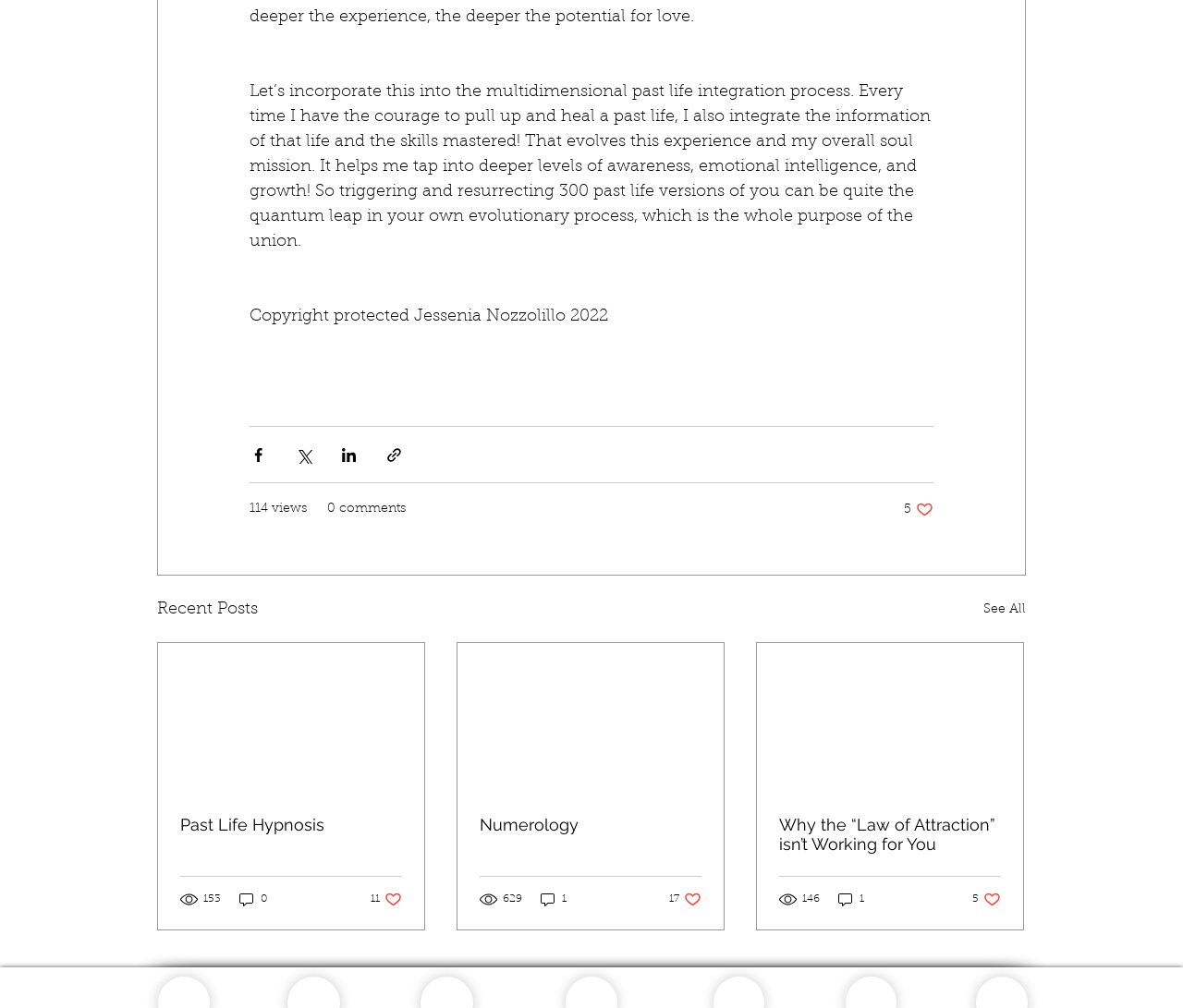Provide the bounding box coordinates of the section that needs to be clicked to accomplish the following instruction: "Like the post."

[0.764, 0.497, 0.789, 0.515]